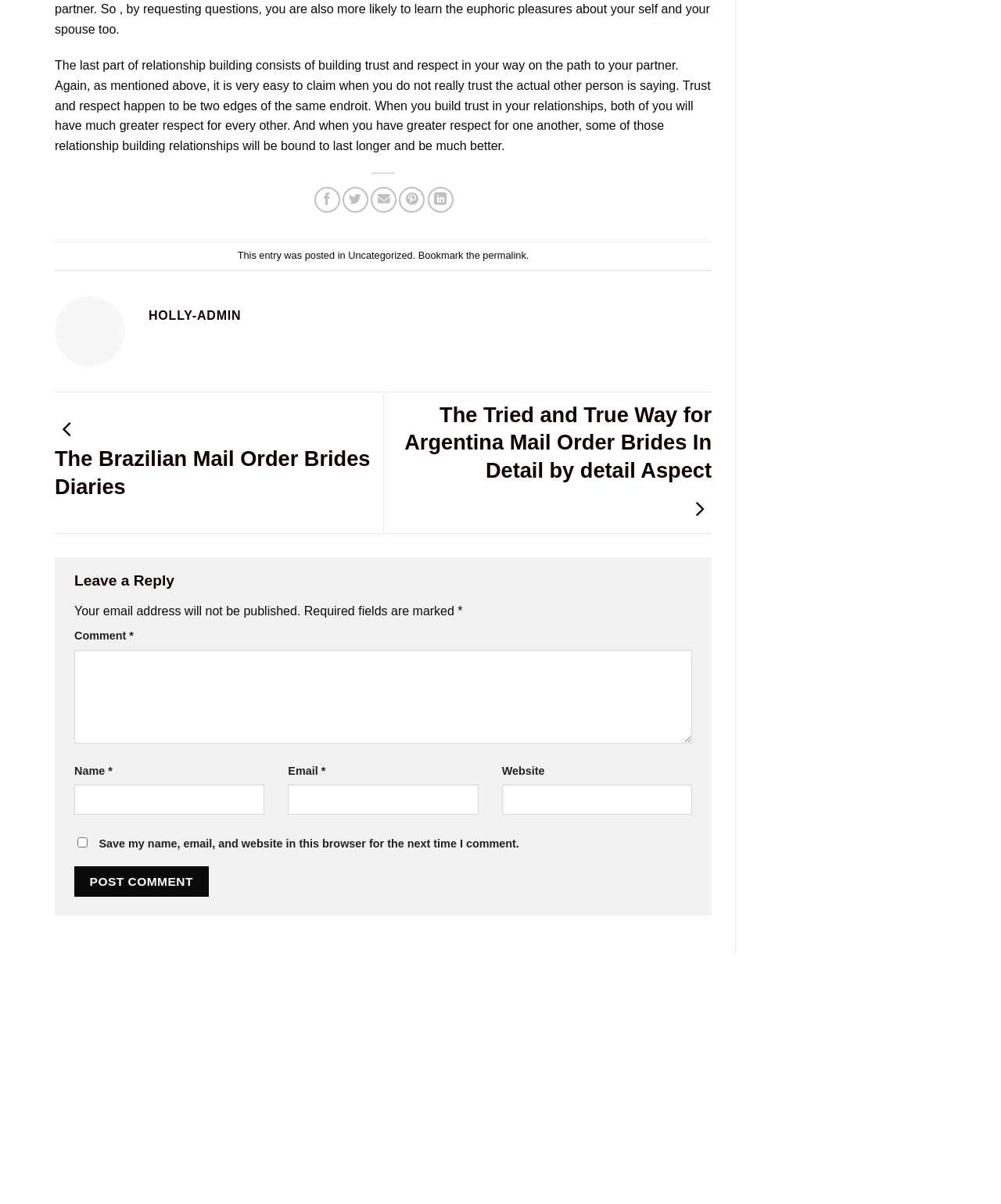What are the business hours on Saturday?
Please provide a comprehensive answer based on the information in the image.

The layout table in the business hours section shows that on Saturday, the business hours are from 9:30 am to 6:30 pm, as indicated by the static text 'Saturday:' and '9:30 am - 6:30 pm'.